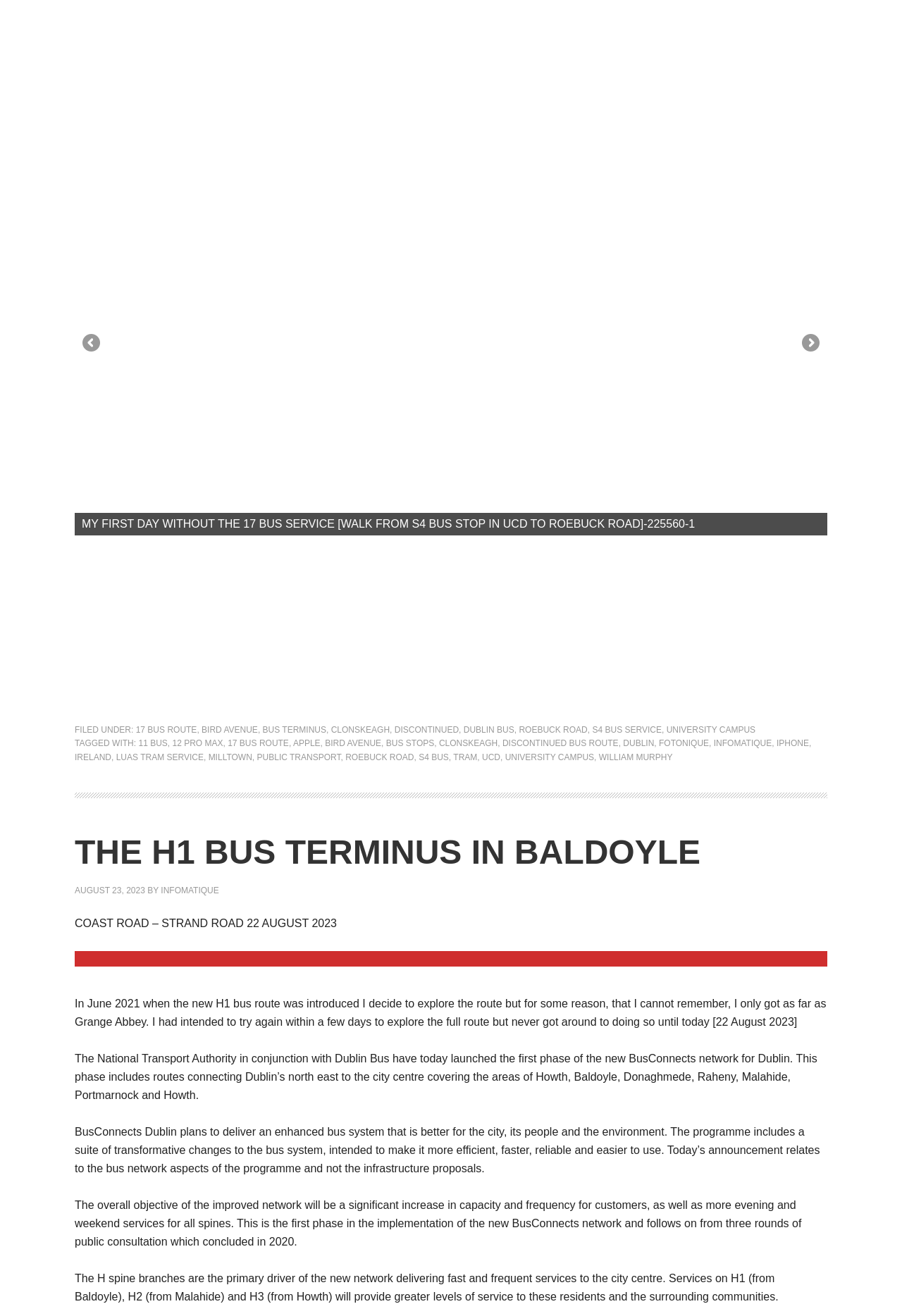Please provide the bounding box coordinates in the format (top-left x, top-left y, bottom-right x, bottom-right y). Remember, all values are floating point numbers between 0 and 1. What is the bounding box coordinate of the region described as: William Murphy

[0.664, 0.572, 0.746, 0.579]